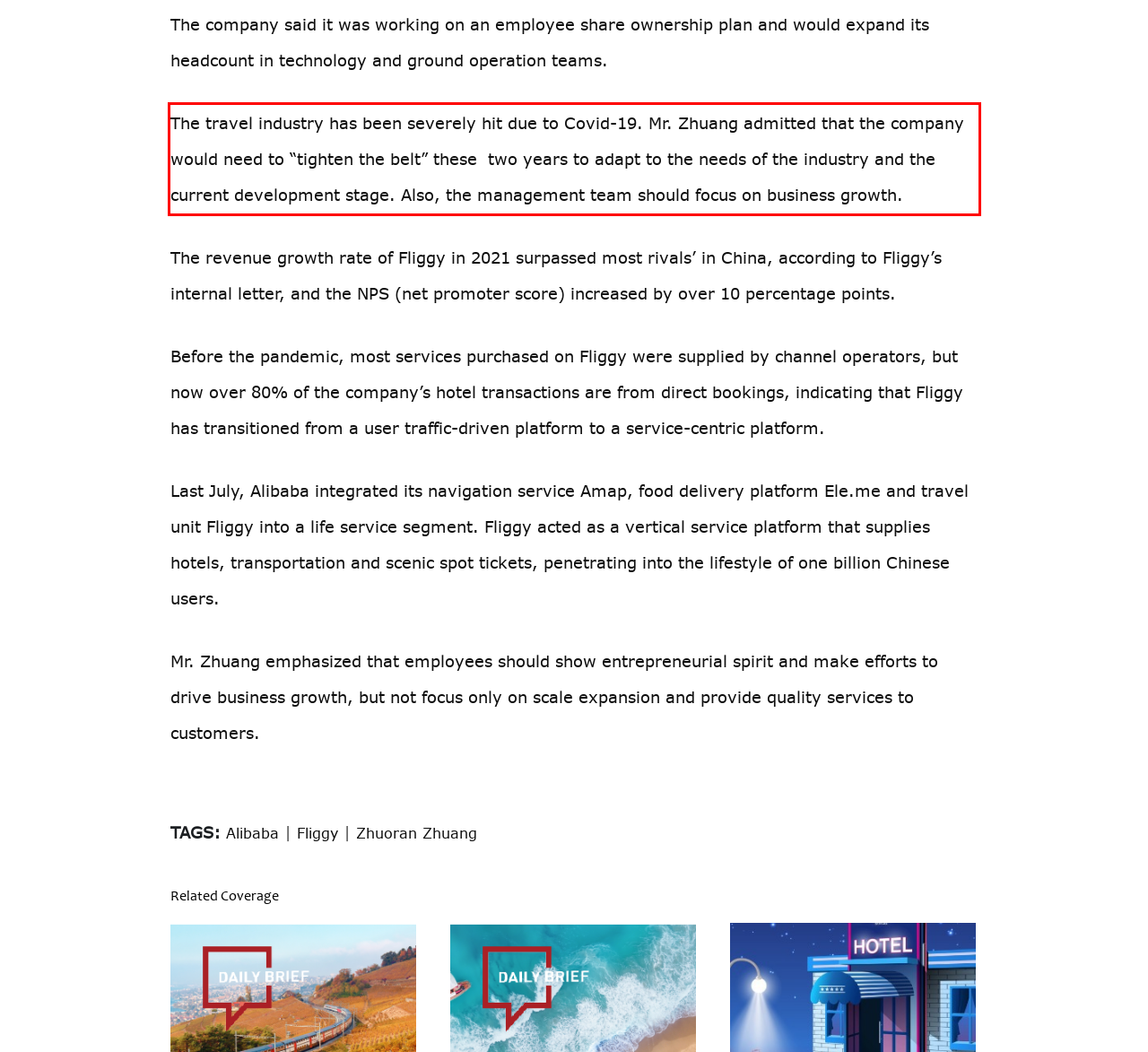You have a screenshot with a red rectangle around a UI element. Recognize and extract the text within this red bounding box using OCR.

The travel industry has been severely hit due to Covid-19. Mr. Zhuang admitted that the company would need to “tighten the belt” these two years to adapt to the needs of the industry and the current development stage. Also, the management team should focus on business growth.